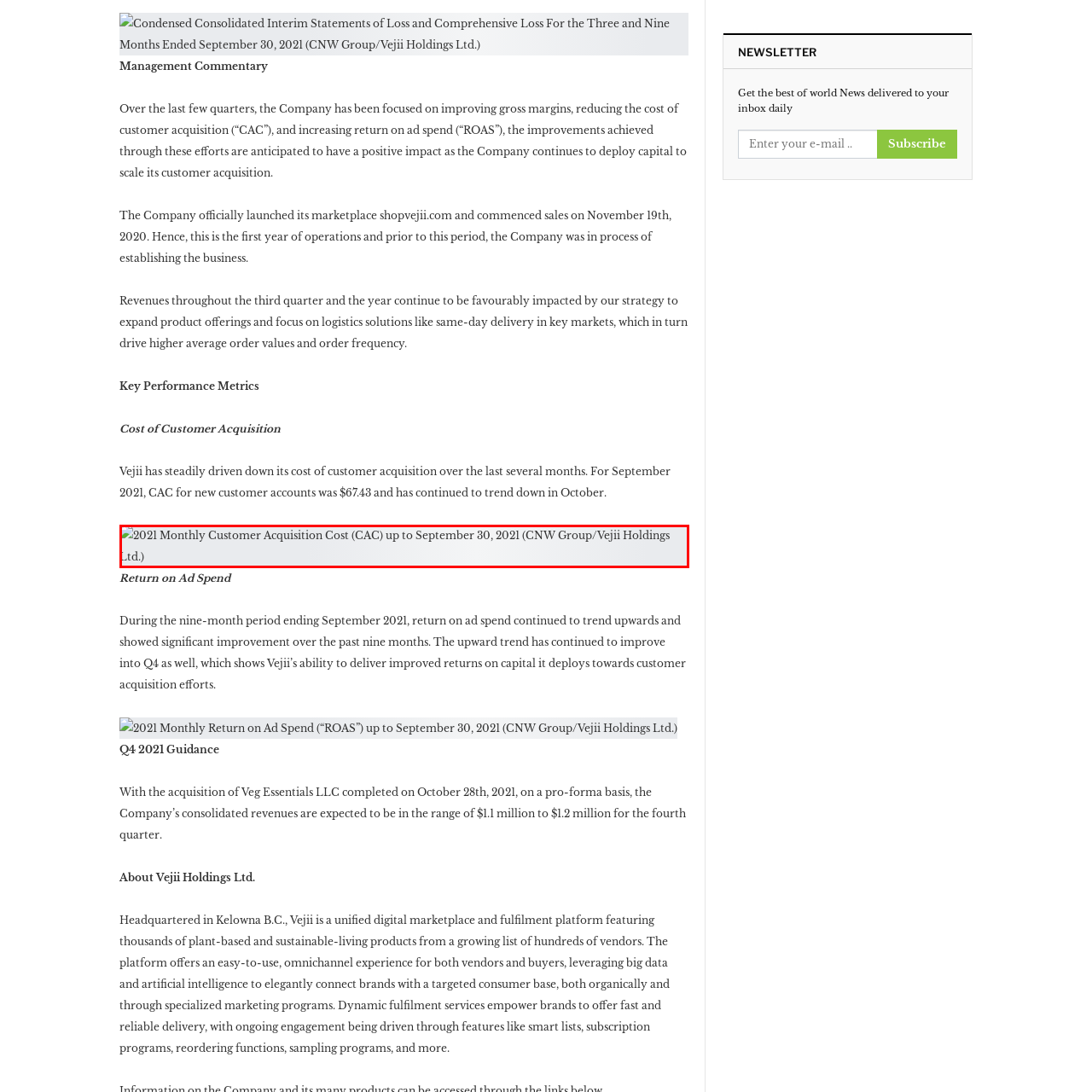Give a detailed narrative of the image enclosed by the red box.

This image presents the "2021 Monthly Customer Acquisition Cost (CAC) up to September 30, 2021," as reported by the CNW Group for Vejii Holdings Ltd. The graphic likely visualizes the trends and changes in customer acquisition costs over the specified months, providing insights into the company's performance and marketing efficiency during that period. This data is crucial for understanding Vejii's strategic approach to growing its customer base while managing expenses effectively. The information can inform stakeholders about the company's financial health and marketing effectiveness as it navigates its first year of operations.